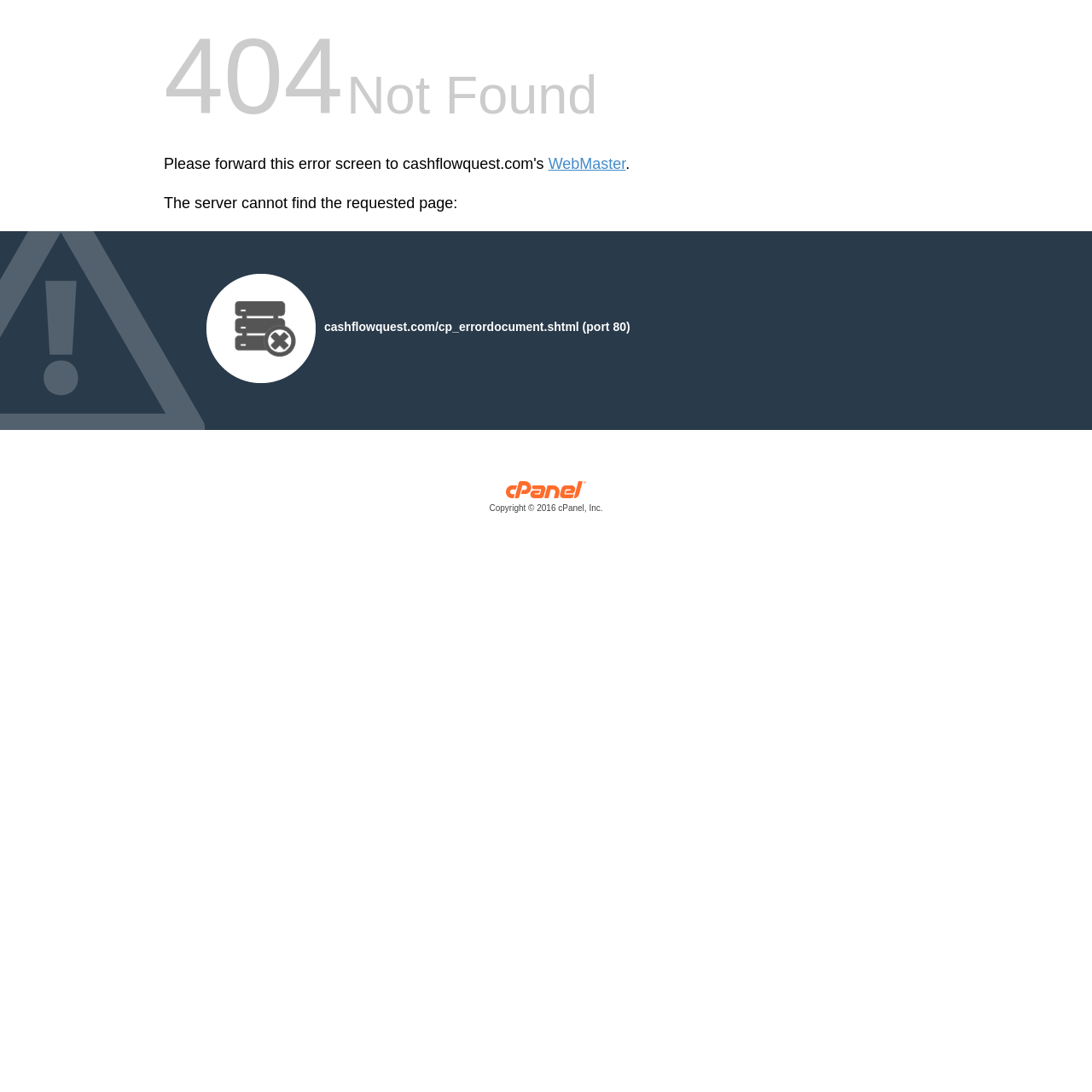Locate the bounding box coordinates of the UI element described by: "Copyright © 2016 cPanel, Inc.". Provide the coordinates as four float numbers between 0 and 1, formatted as [left, top, right, bottom].

[0.15, 0.446, 0.85, 0.472]